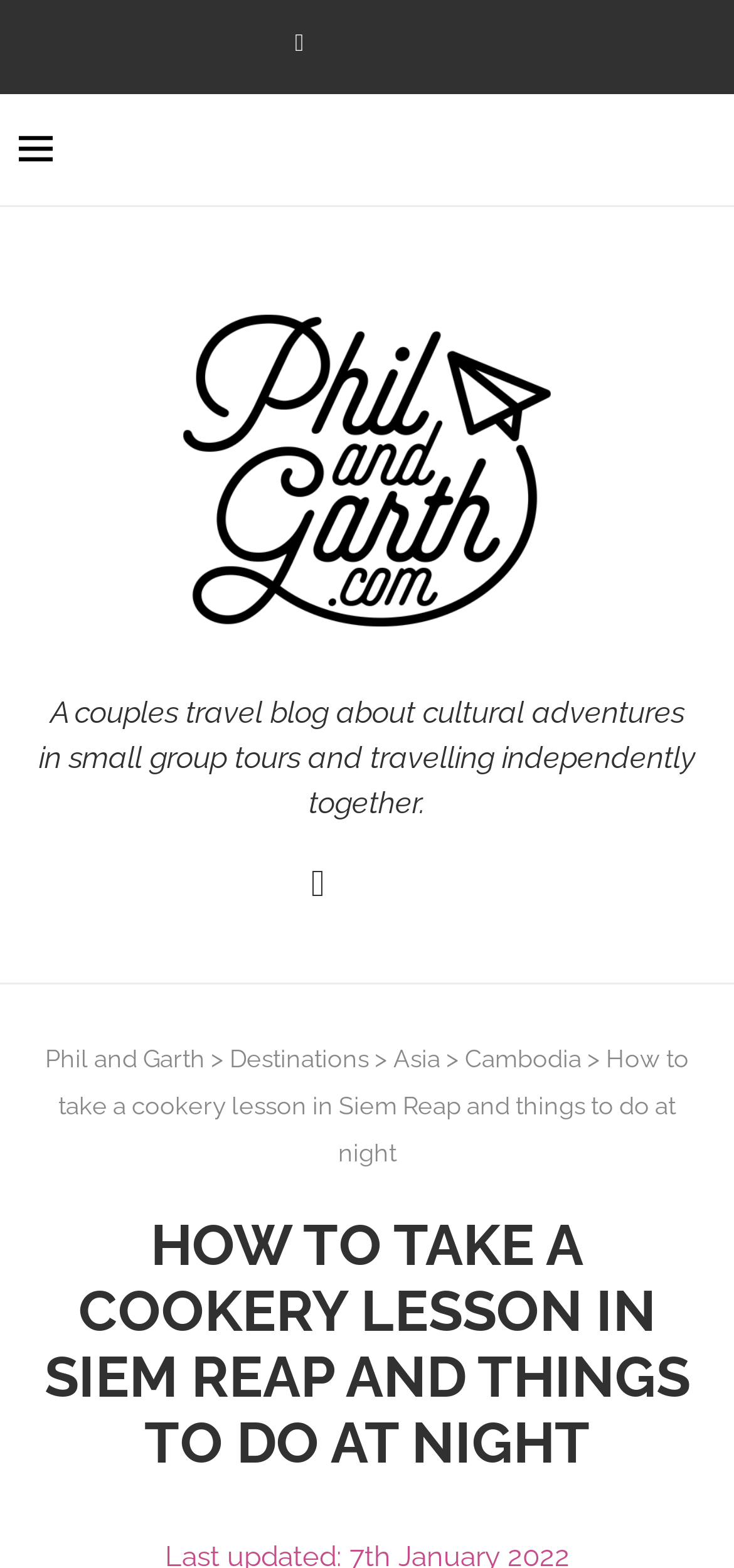Find the bounding box coordinates of the element I should click to carry out the following instruction: "explore Destinations".

[0.313, 0.666, 0.503, 0.684]